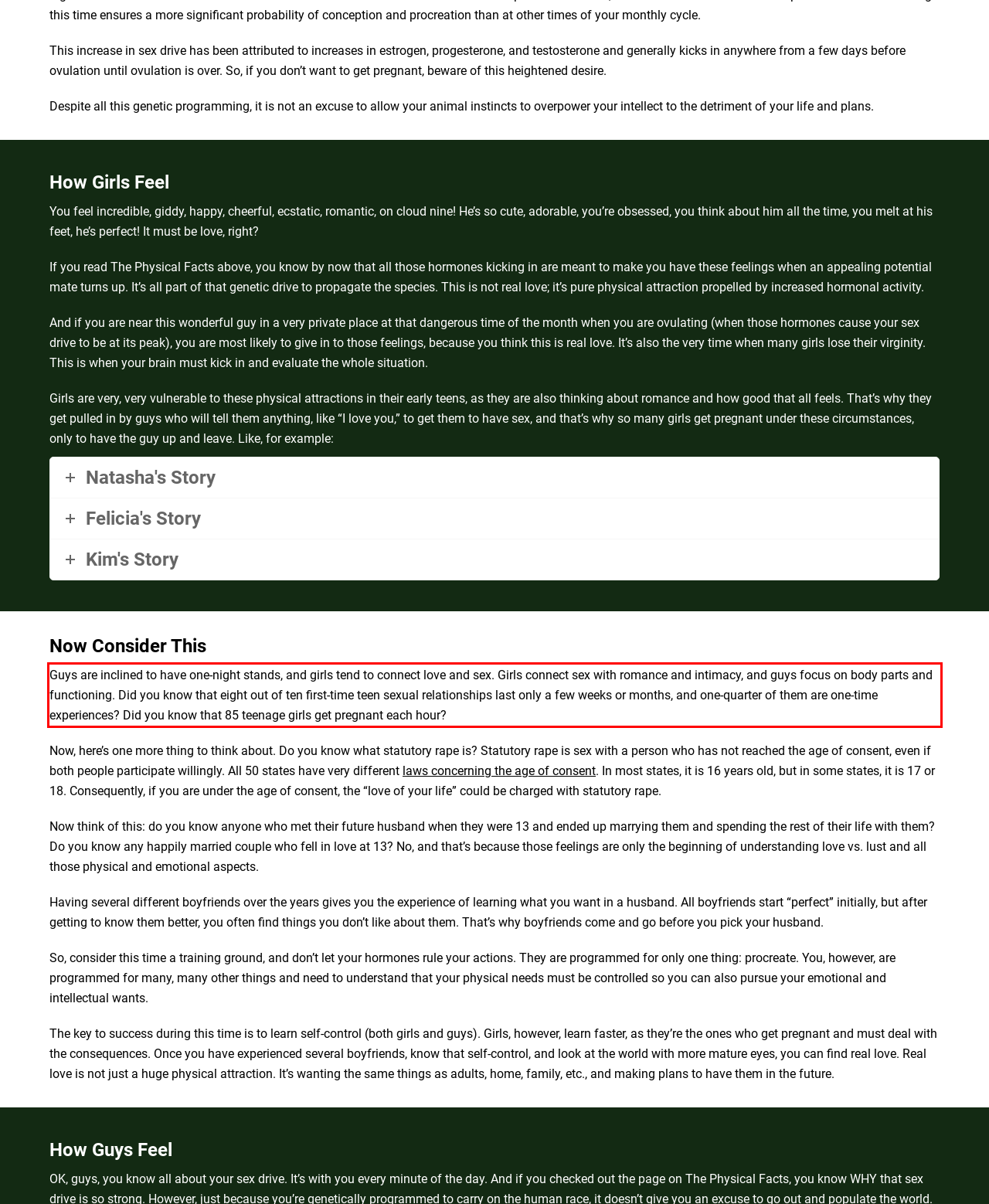Observe the screenshot of the webpage that includes a red rectangle bounding box. Conduct OCR on the content inside this red bounding box and generate the text.

Guys are inclined to have one-night stands, and girls tend to connect love and sex. Girls connect sex with romance and intimacy, and guys focus on body parts and functioning. Did you know that eight out of ten first-time teen sexual relationships last only a few weeks or months, and one-quarter of them are one-time experiences? Did you know that 85 teenage girls get pregnant each hour?